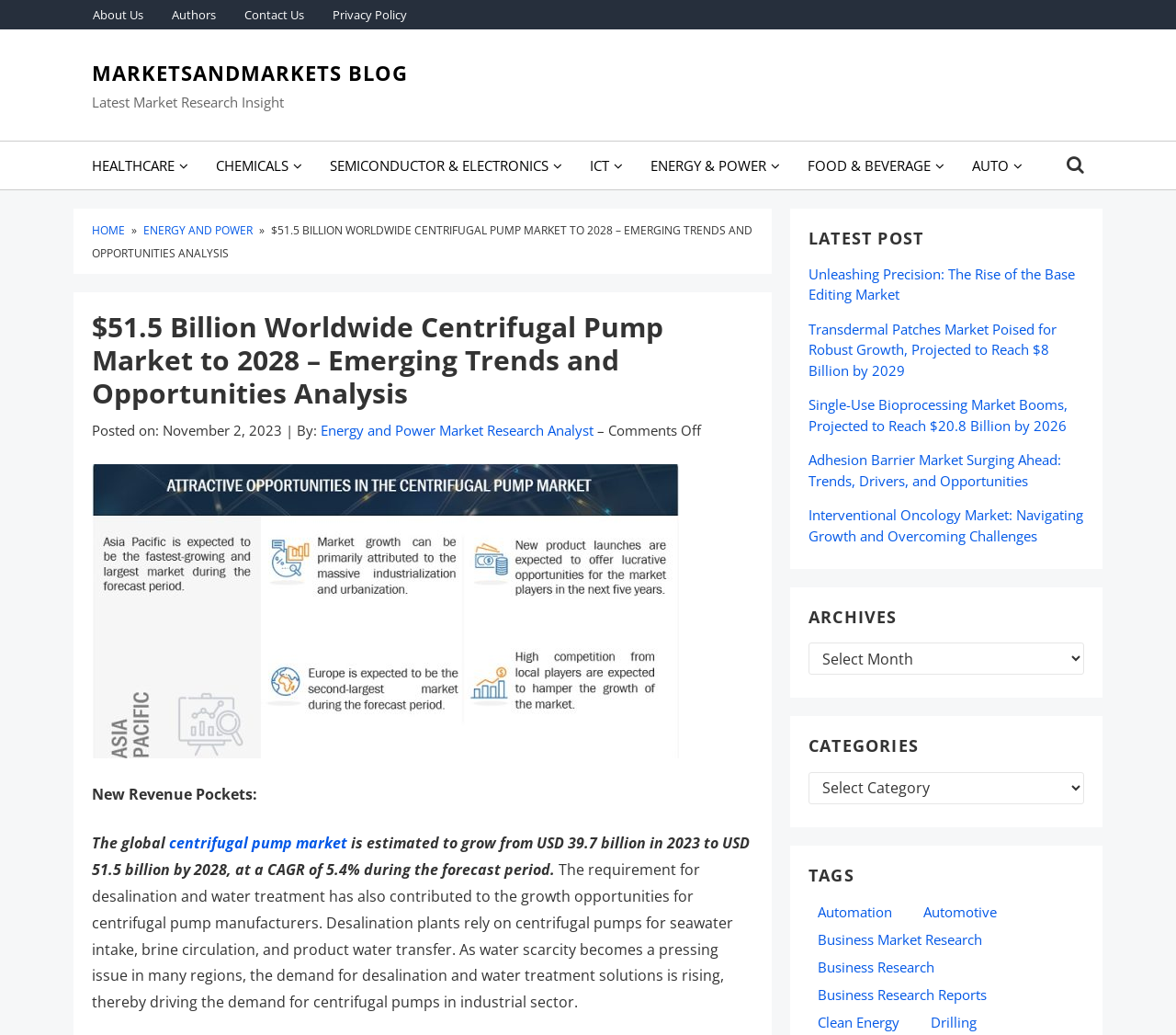Determine the bounding box coordinates of the clickable region to follow the instruction: "Click on About Us".

[0.066, 0.0, 0.134, 0.028]